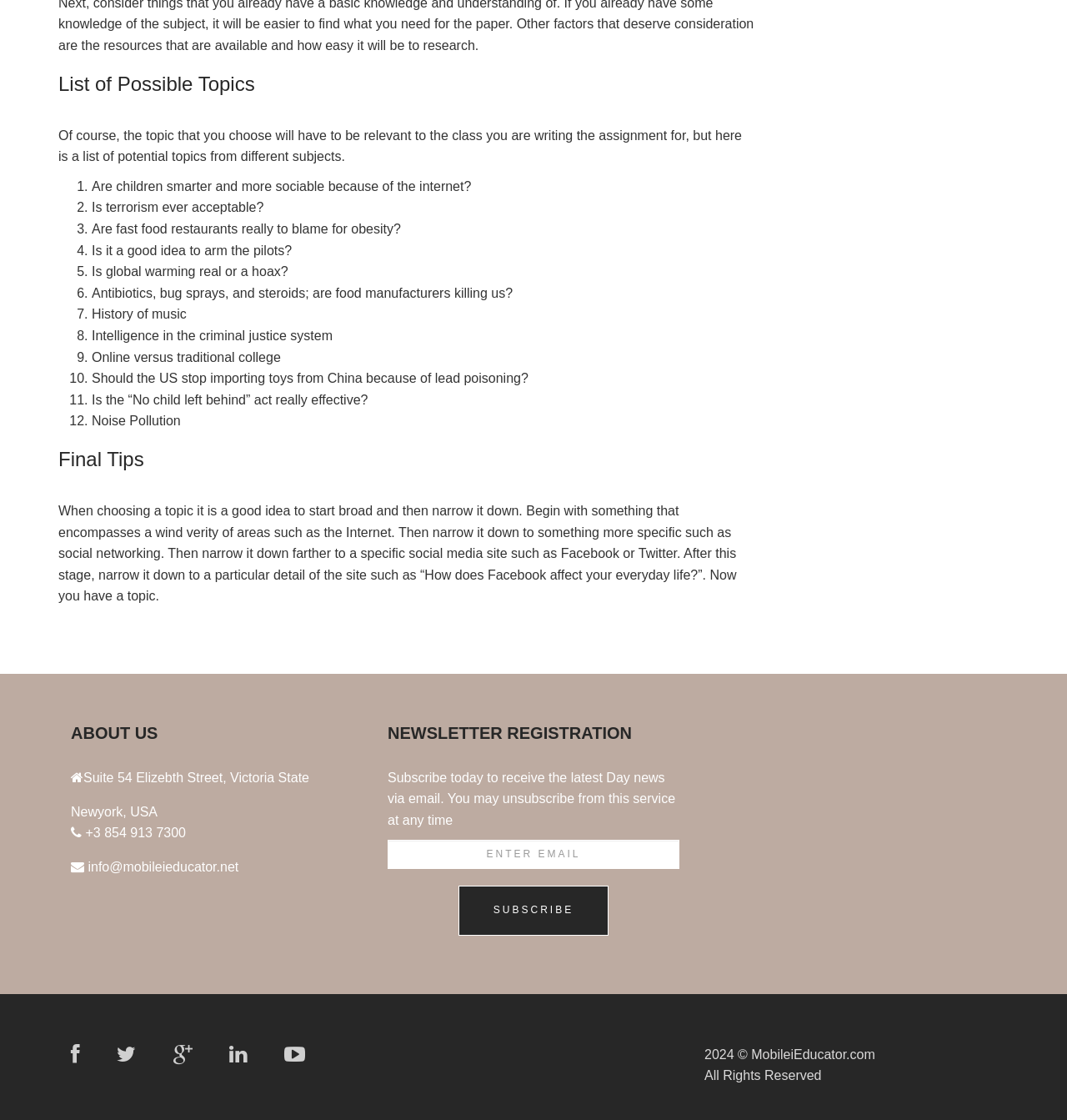From the webpage screenshot, predict the bounding box of the UI element that matches this description: "title="Twitter"".

[0.11, 0.93, 0.128, 0.951]